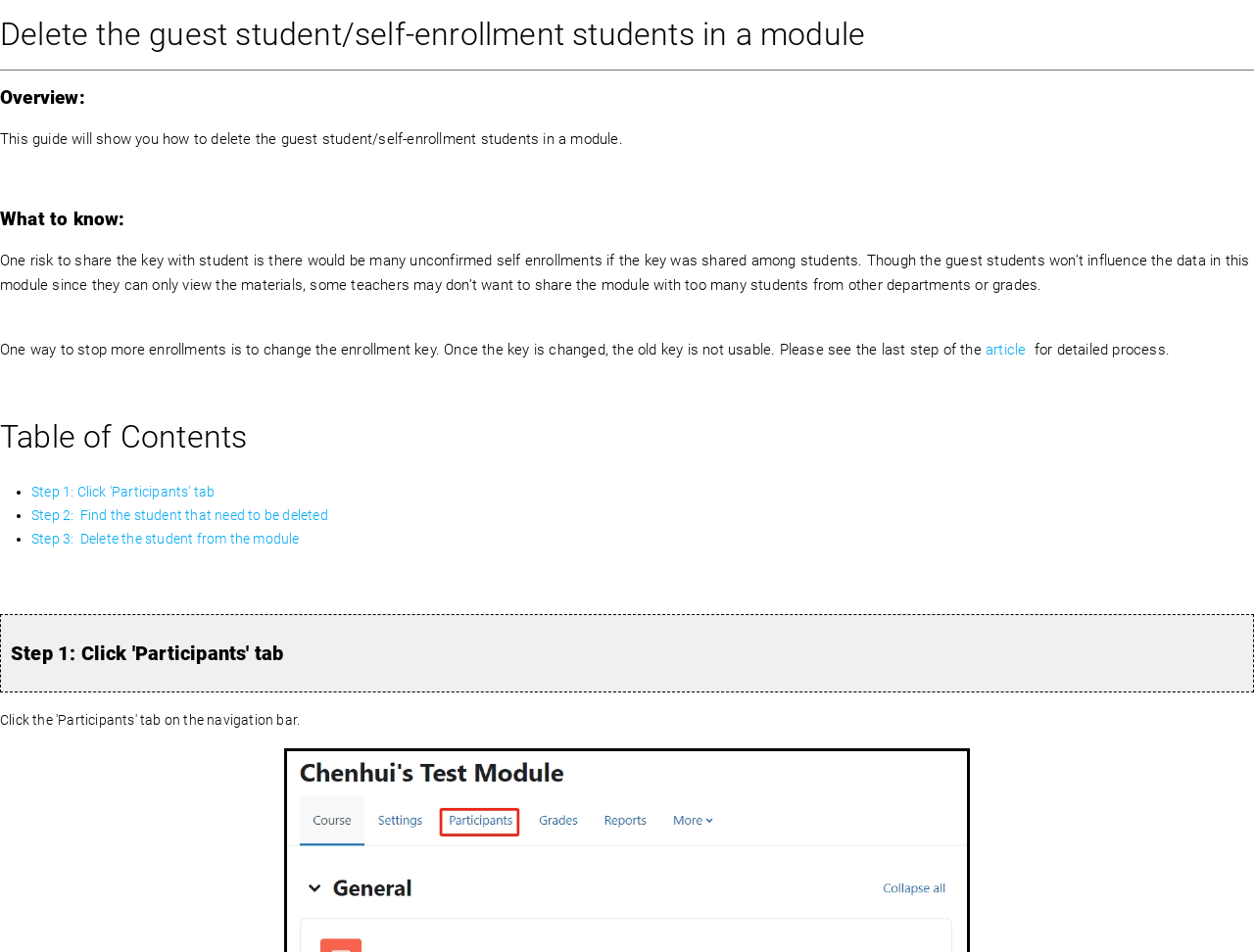Identify the bounding box coordinates for the UI element described as follows: "Step 1: Click 'Participants' tab". Ensure the coordinates are four float numbers between 0 and 1, formatted as [left, top, right, bottom].

[0.025, 0.509, 0.171, 0.525]